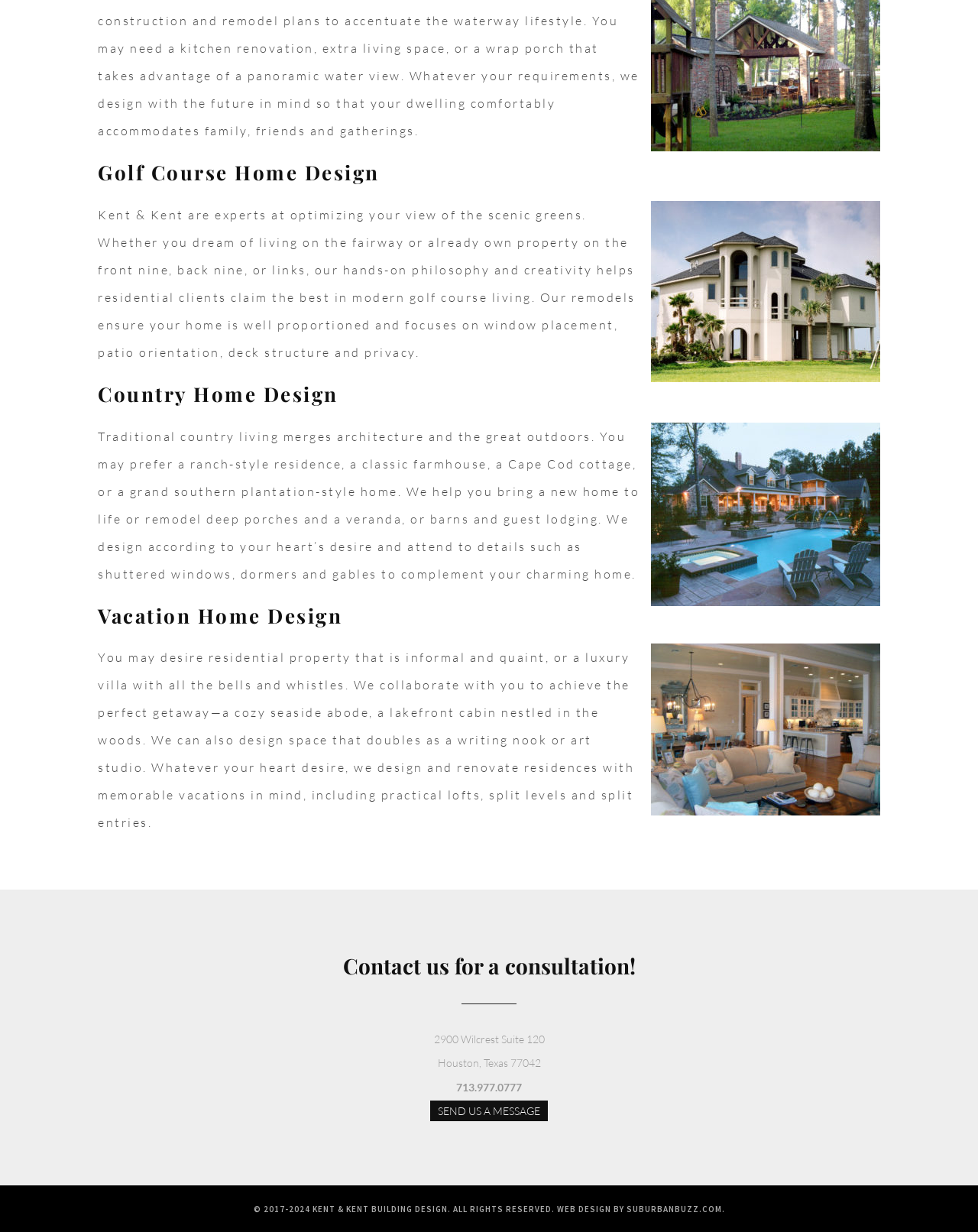Can I send a message to Kent & Kent?
Give a comprehensive and detailed explanation for the question.

The link 'SEND US A MESSAGE' is provided at the bottom of the webpage, indicating that users can send a message to Kent & Kent.